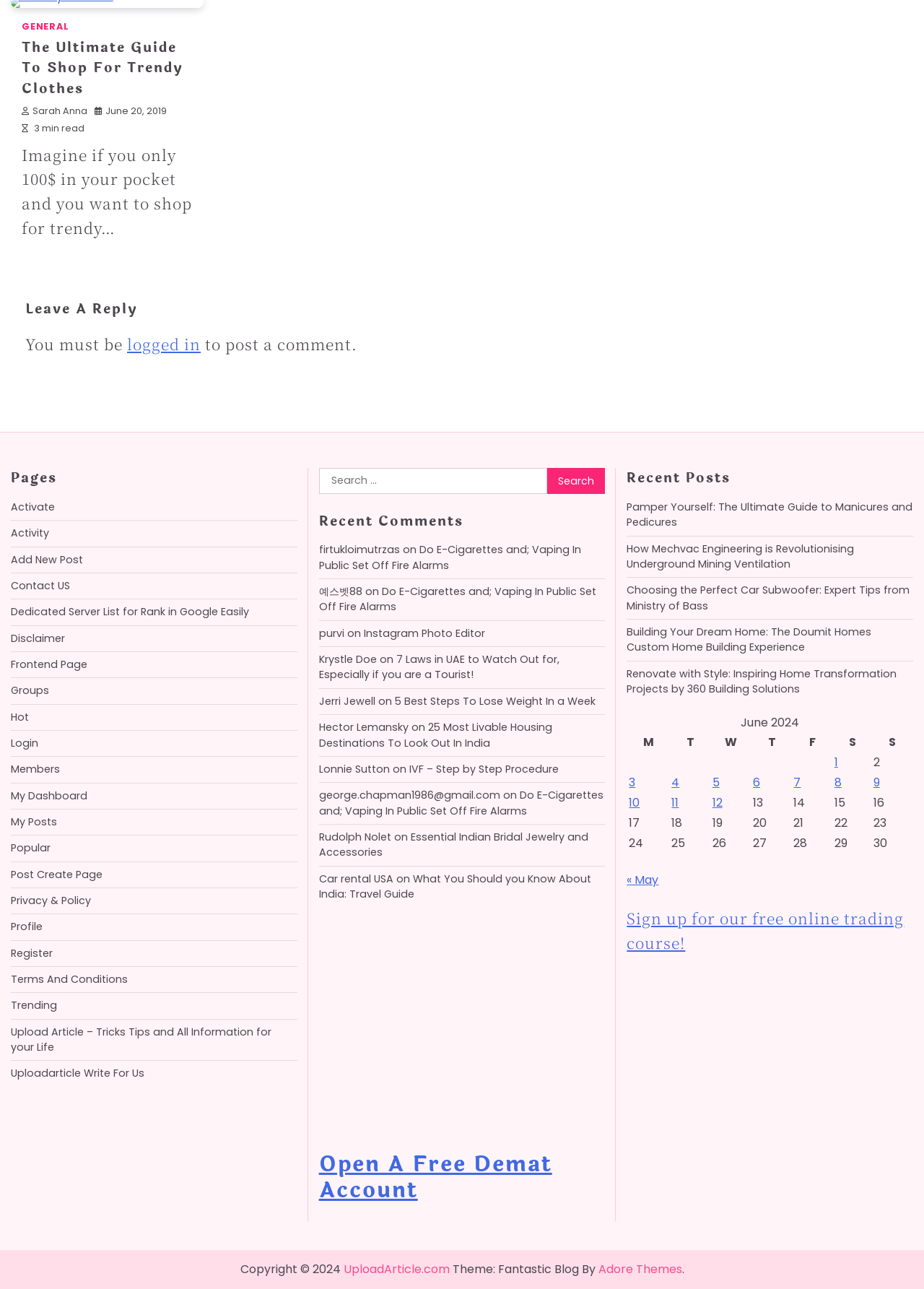Identify the coordinates of the bounding box for the element that must be clicked to accomplish the instruction: "Open a free demat account".

[0.345, 0.893, 0.655, 0.934]